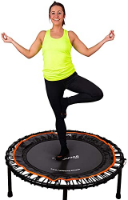Give a detailed explanation of what is happening in the image.

The image features a woman demonstrating a yoga-like pose on a mini trampoline, showcasing the versatility and fun of trampoline exercises. Dressed in a vibrant yellow tank top and black leggings, she balances gracefully on one leg, embodying fitness and joy. The trampoline, with a black mat bordered by an orange trim, emphasizes its purpose as a portable exercise tool. This image illustrates the concept of using trampolines not only for entertainment but also as a beneficial workout option, encouraging individuals of all ages to stay active and enjoy fresh air, as noted in related content promoting trampolines for healthy living.